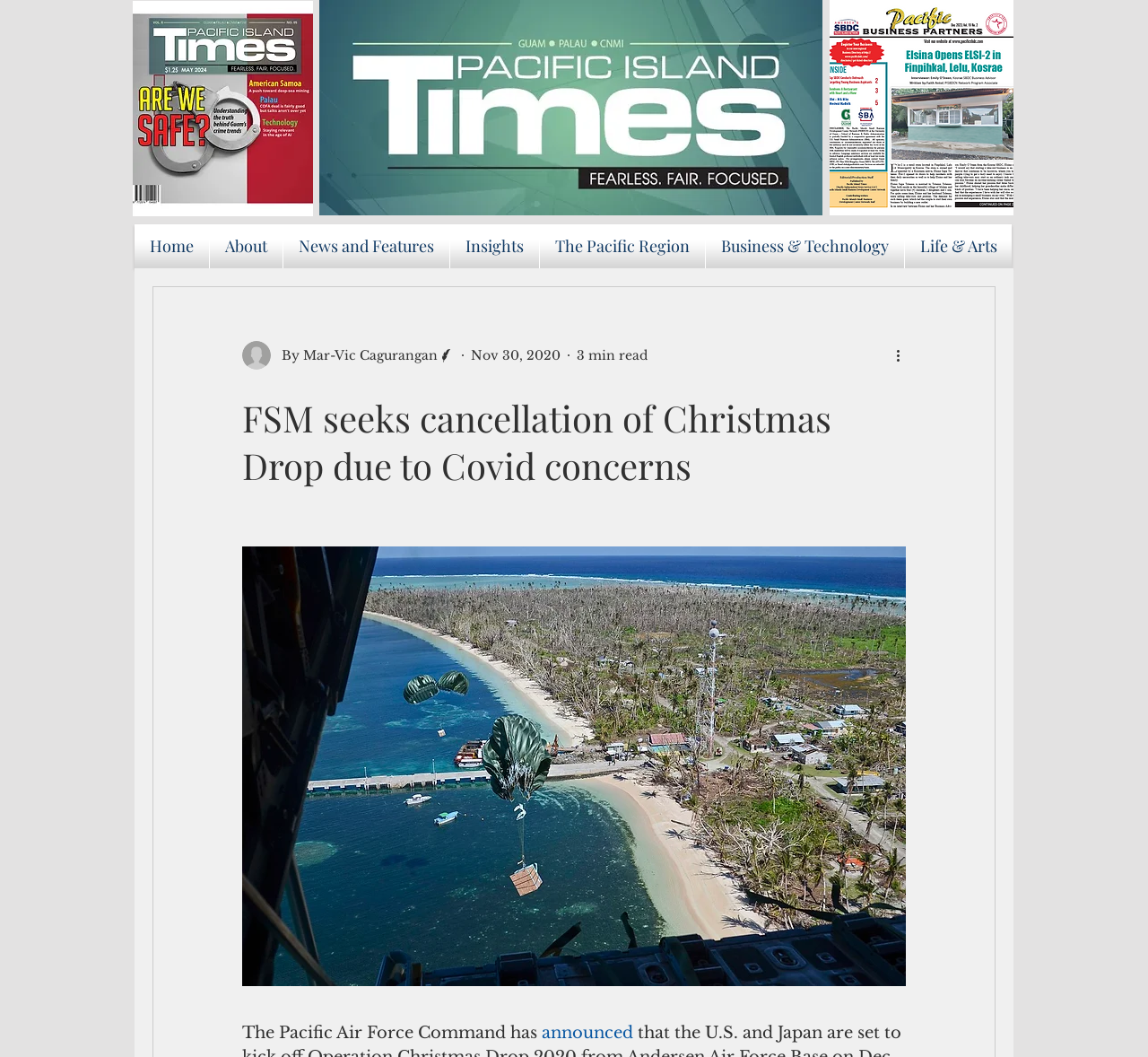How long does it take to read the article?
Look at the screenshot and provide an in-depth answer.

The article mentions '3 min read' which indicates that it takes approximately 3 minutes to read the article.